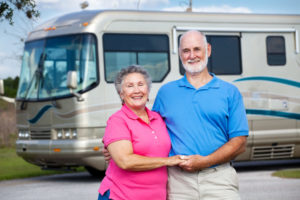What is the color of the sky?
Using the image, provide a detailed and thorough answer to the question.

The caption describes the background as featuring a clear blue sky, indicating a pleasant day with good weather.